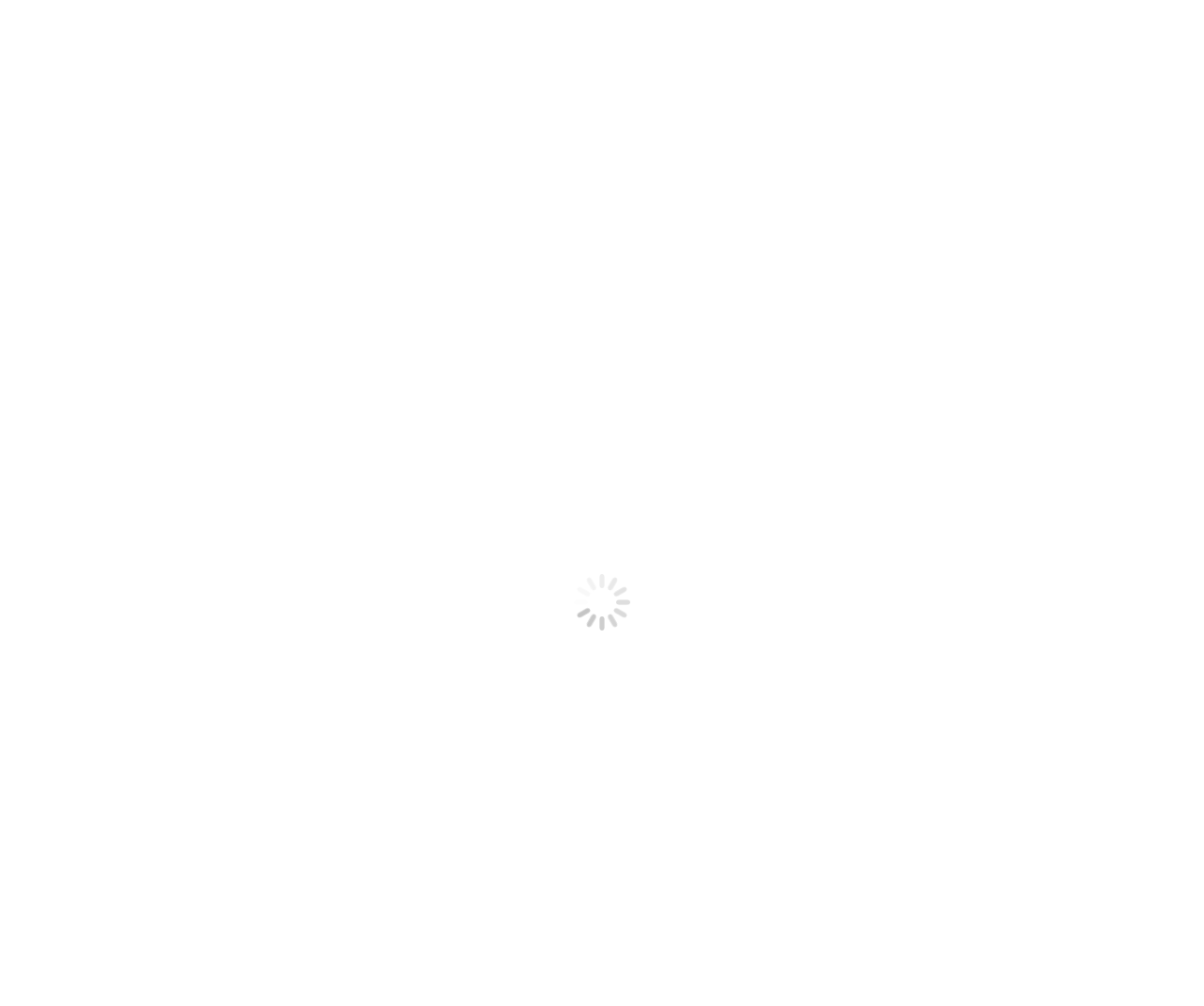Find the bounding box coordinates of the element you need to click on to perform this action: 'Explore the Recipes section'. The coordinates should be represented by four float values between 0 and 1, in the format [left, top, right, bottom].

[0.438, 0.051, 0.497, 0.14]